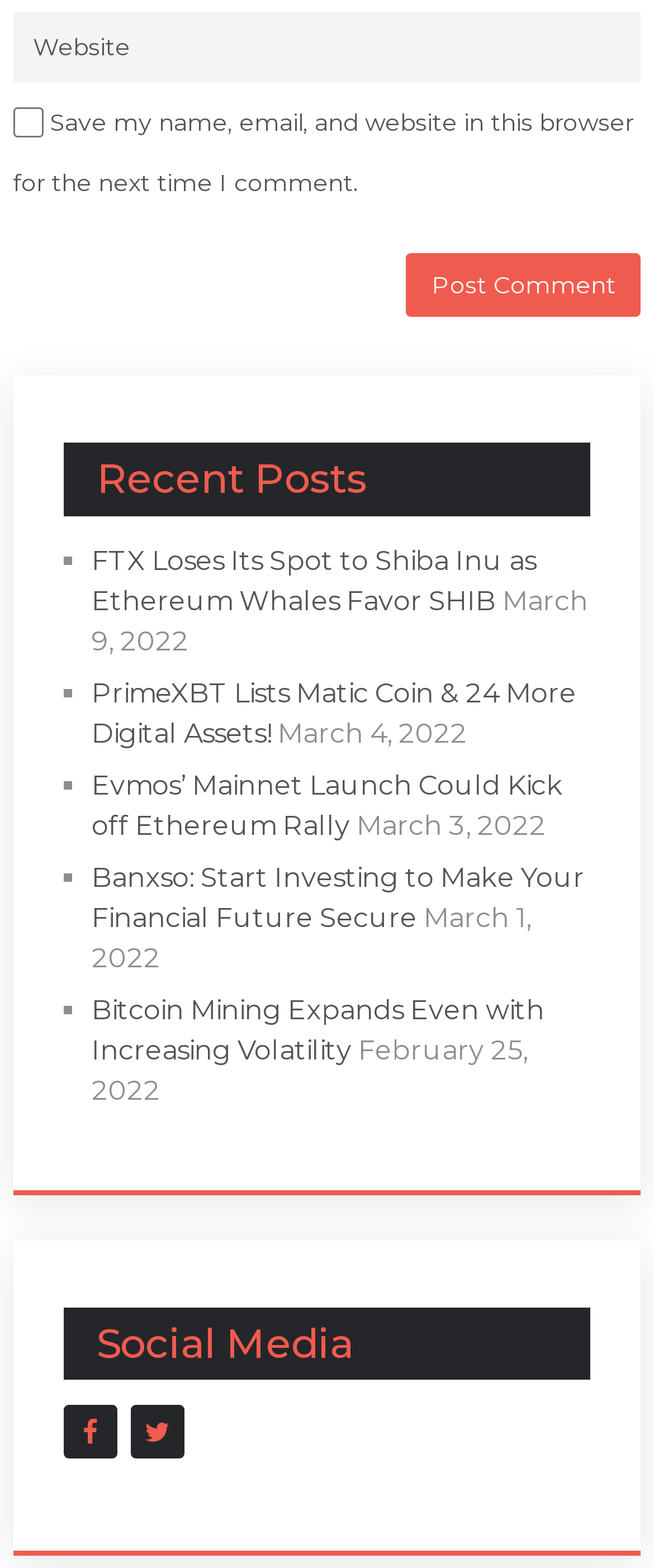Reply to the question with a brief word or phrase: What is the button below the comment box for?

Post Comment